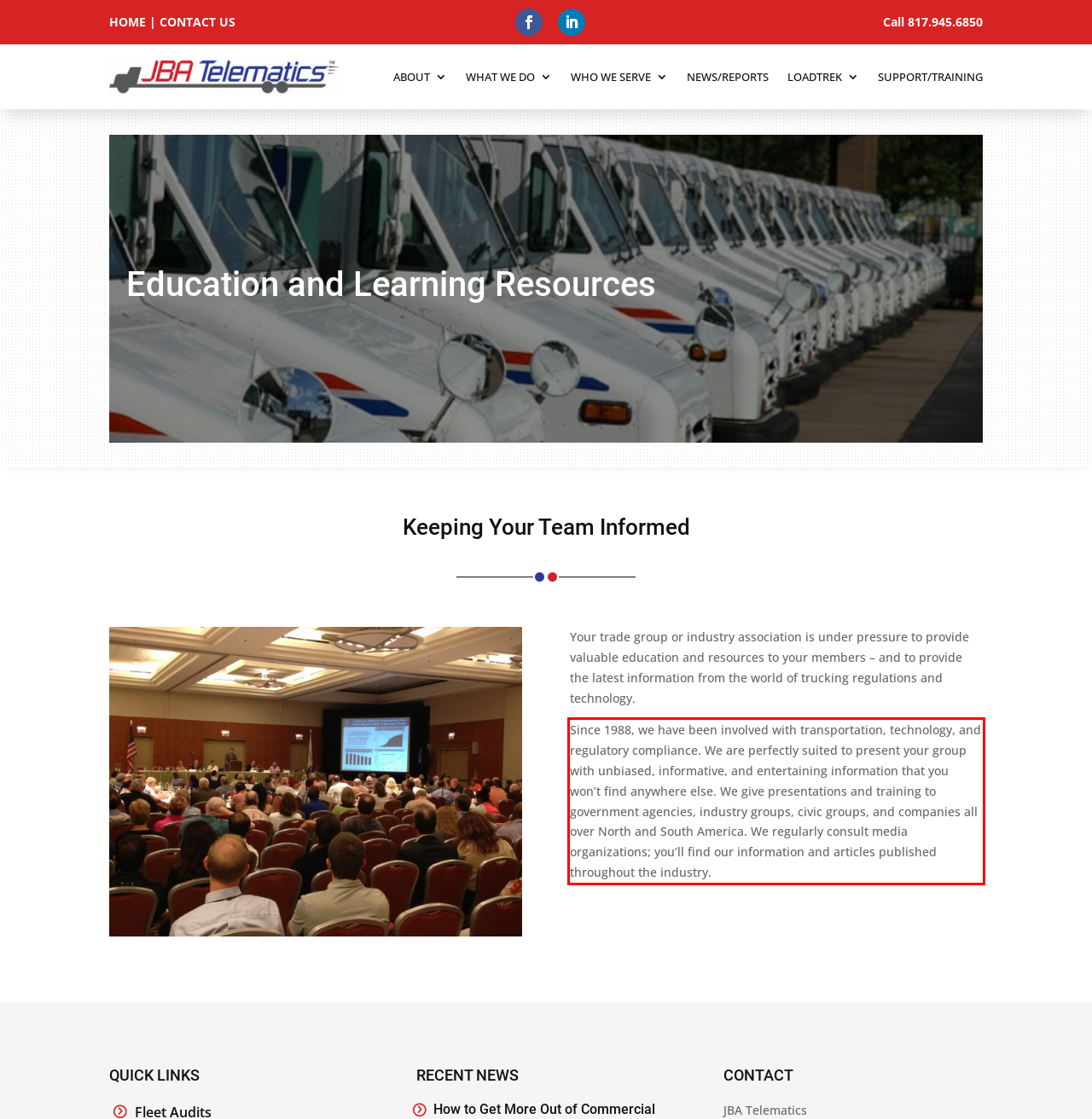Please recognize and transcribe the text located inside the red bounding box in the webpage image.

Since 1988, we have been involved with transportation, technology, and regulatory compliance. We are perfectly suited to present your group with unbiased, informative, and entertaining information that you won’t find anywhere else. We give presentations and training to government agencies, industry groups, civic groups, and companies all over North and South America. We regularly consult media organizations; you’ll find our information and articles published throughout the industry.